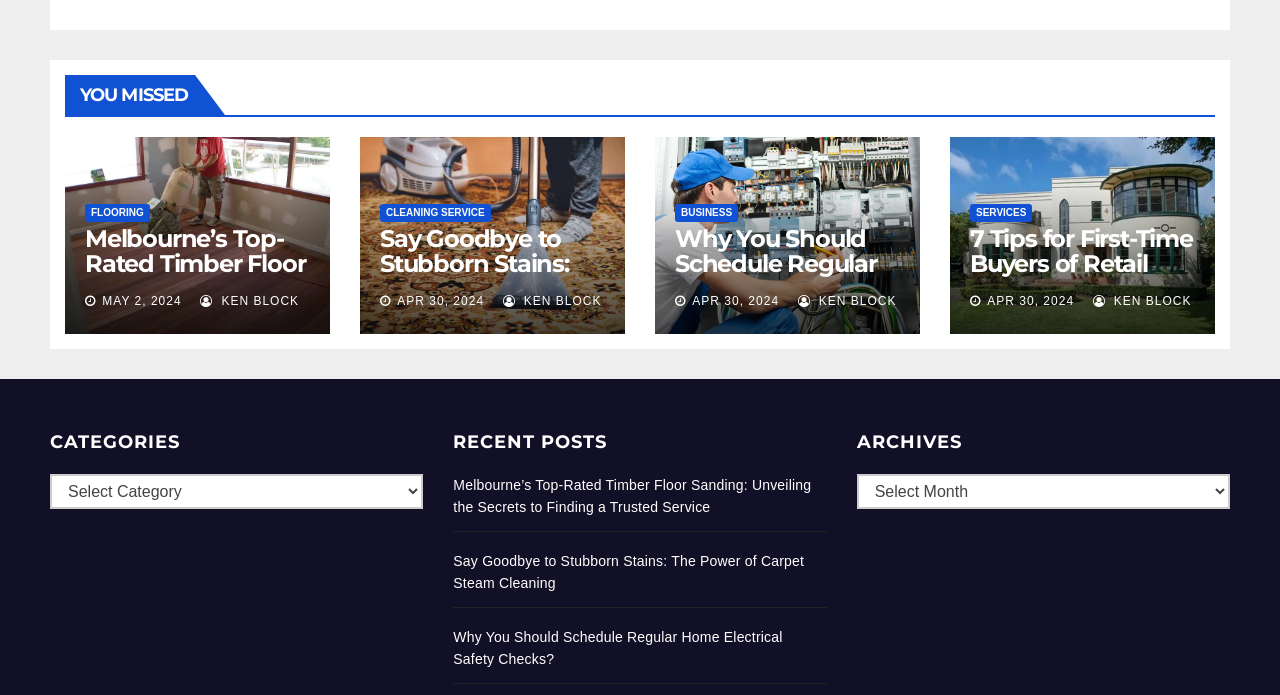Using the provided description: "parent_node: SERVICES", find the bounding box coordinates of the corresponding UI element. The output should be four float numbers between 0 and 1, in the format [left, top, right, bottom].

[0.742, 0.196, 0.949, 0.48]